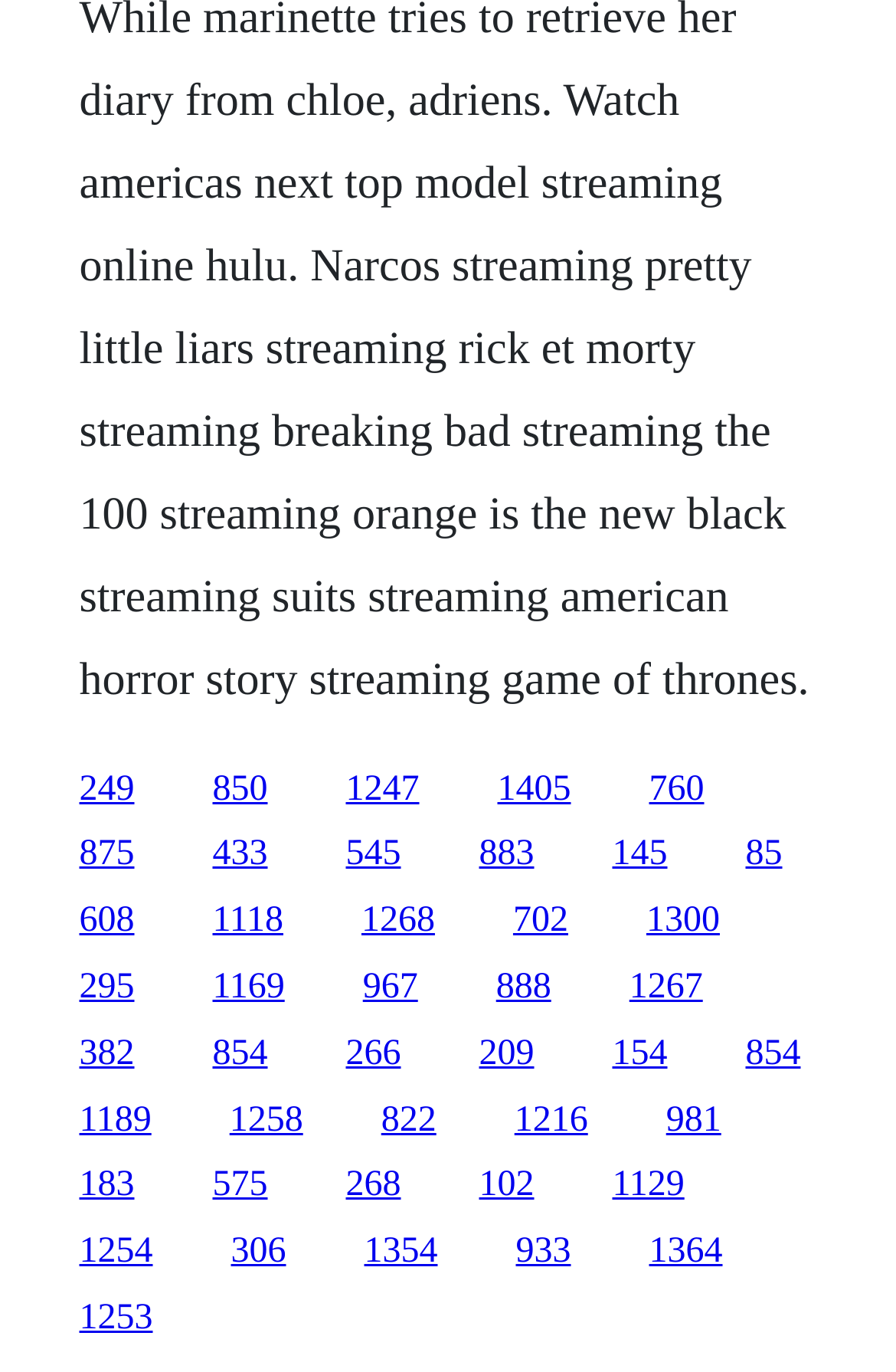Please locate the bounding box coordinates for the element that should be clicked to achieve the following instruction: "visit the third link". Ensure the coordinates are given as four float numbers between 0 and 1, i.e., [left, top, right, bottom].

[0.386, 0.56, 0.468, 0.589]